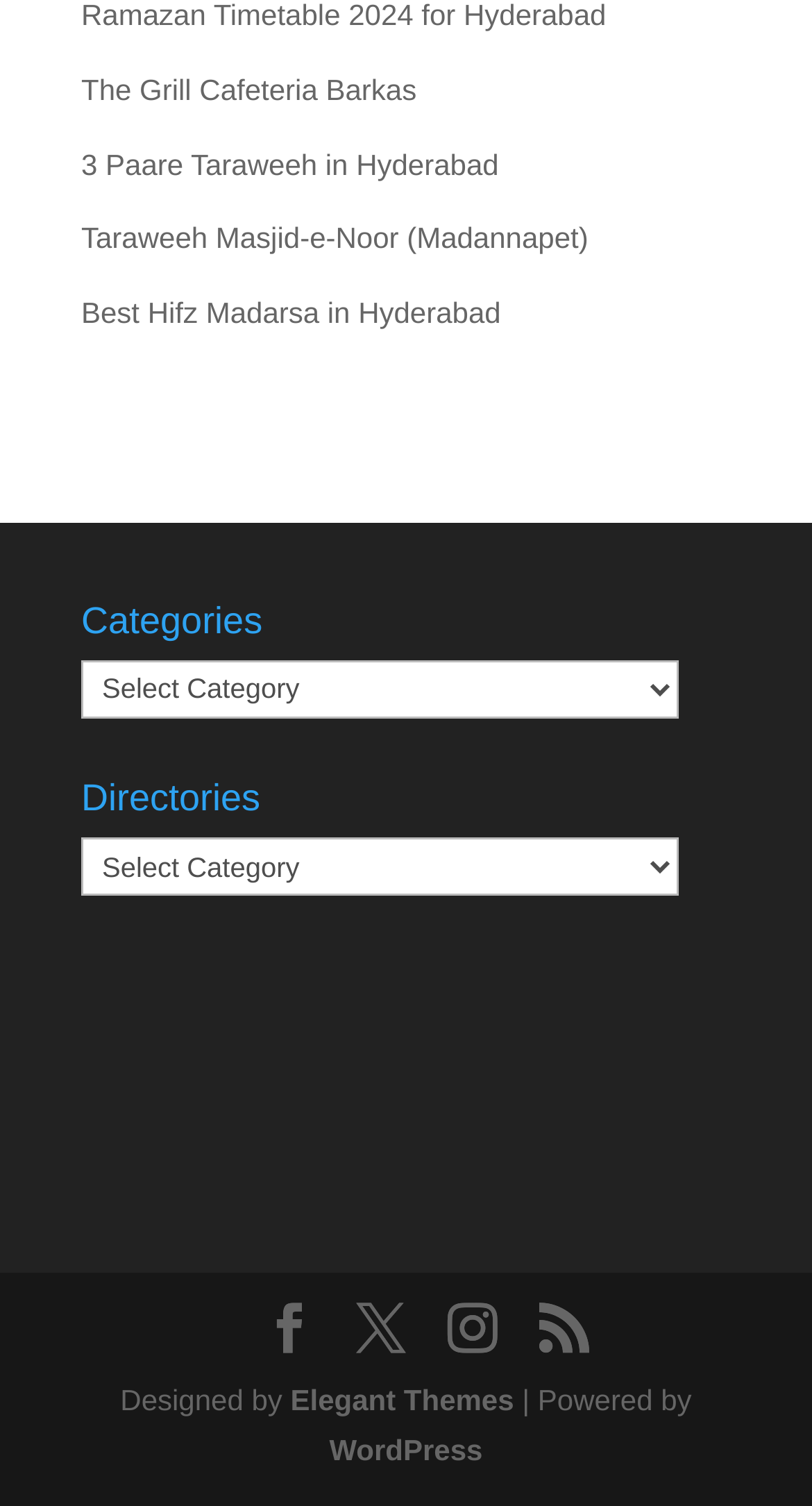Predict the bounding box of the UI element based on this description: "WordPress".

[0.406, 0.951, 0.594, 0.973]